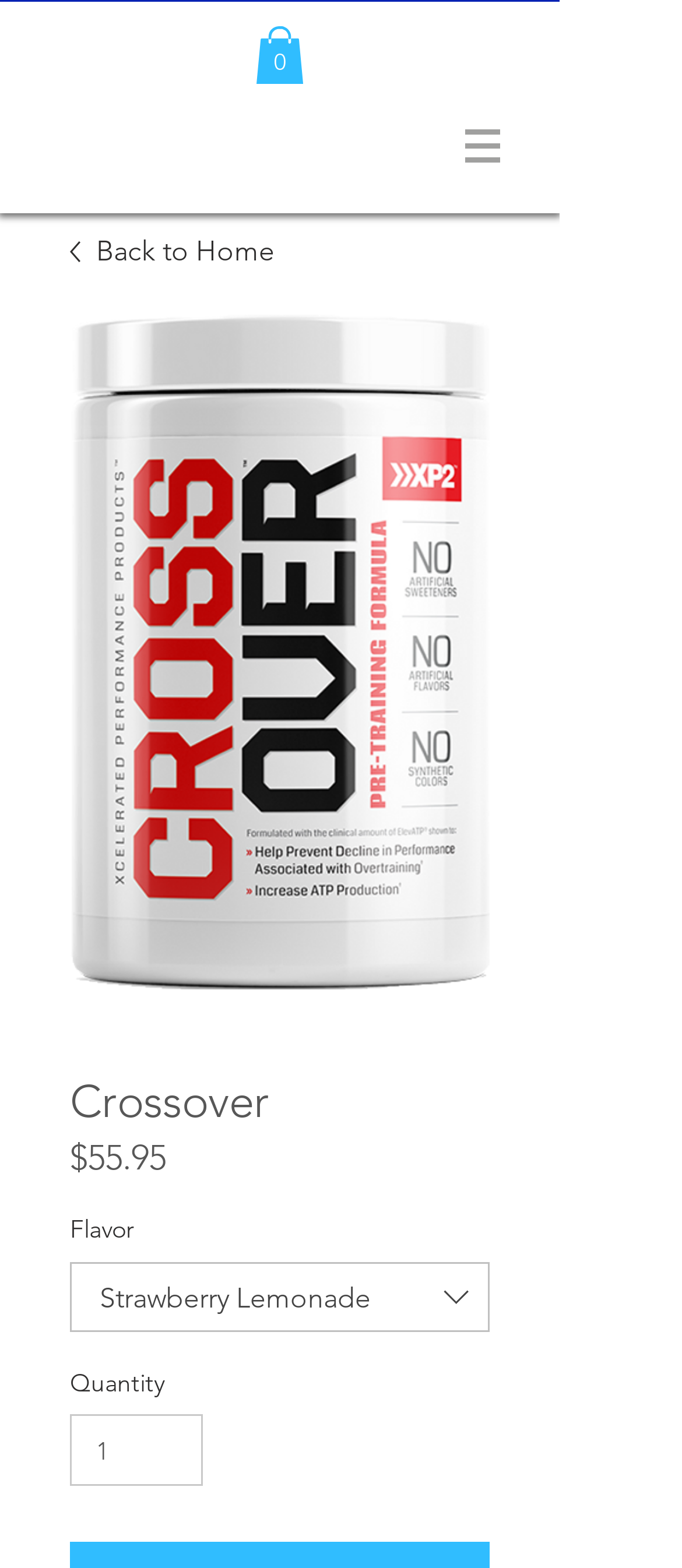What is the current number of items in the cart?
Please give a well-detailed answer to the question.

I looked at the top navigation bar and found a link that says 'Cart with 0 items', which indicates that there are currently no items in the cart.